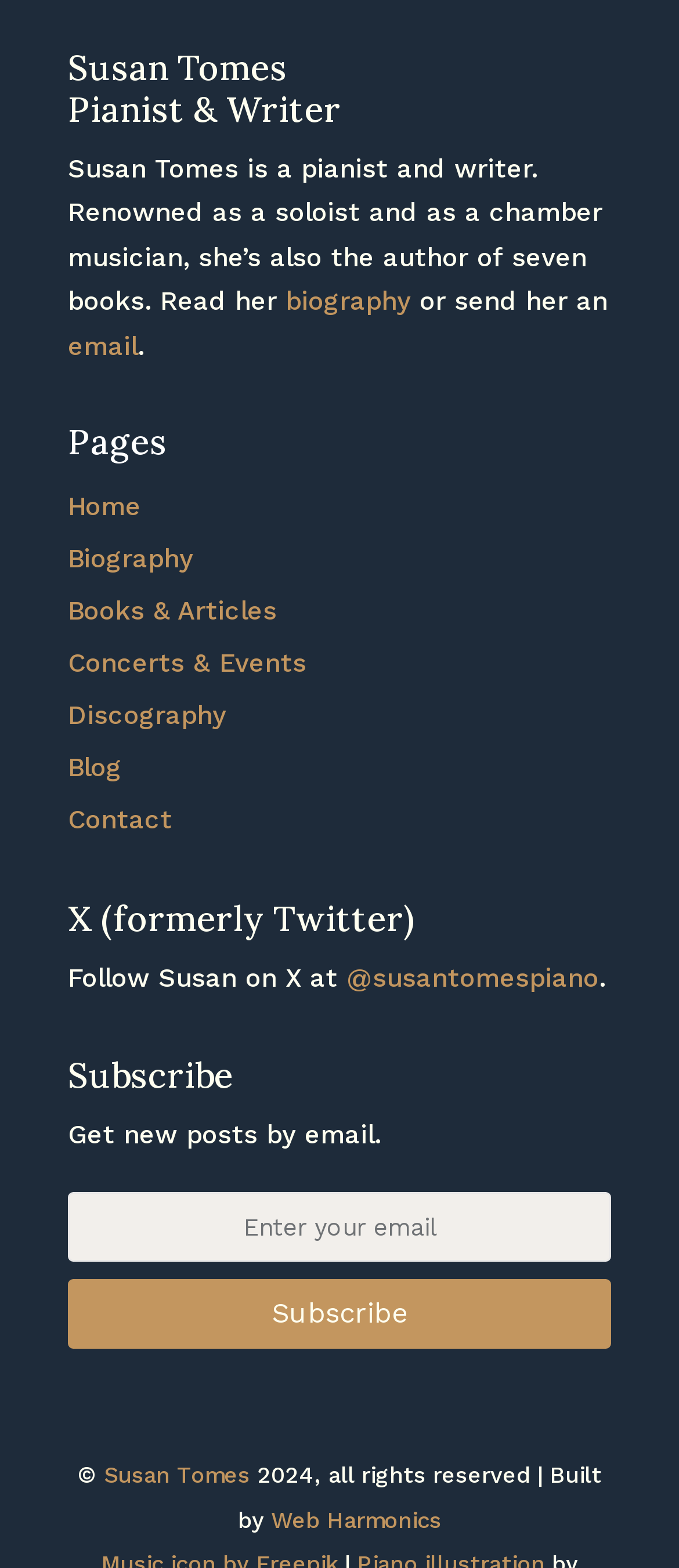Pinpoint the bounding box coordinates of the element to be clicked to execute the instruction: "go to home page".

[0.1, 0.313, 0.208, 0.333]